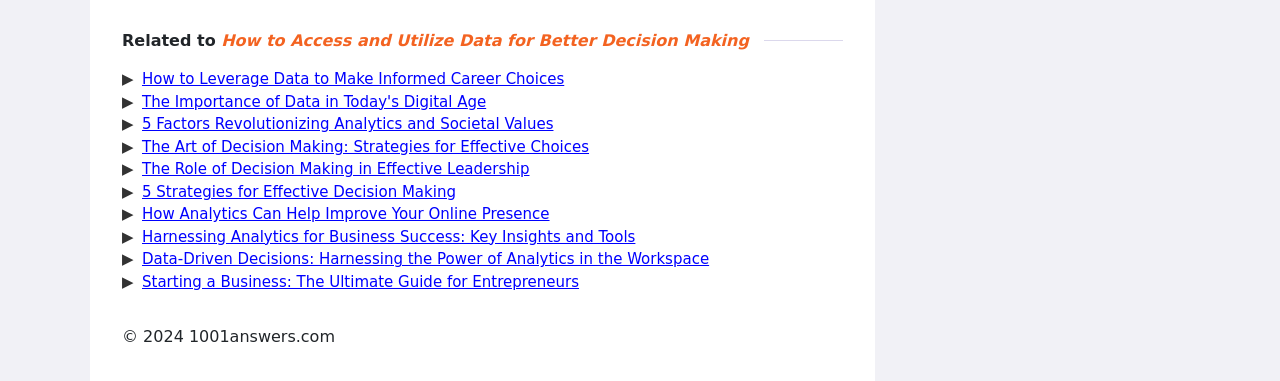Locate the bounding box coordinates of the item that should be clicked to fulfill the instruction: "Explore the role of decision making in effective leadership".

[0.111, 0.42, 0.414, 0.468]